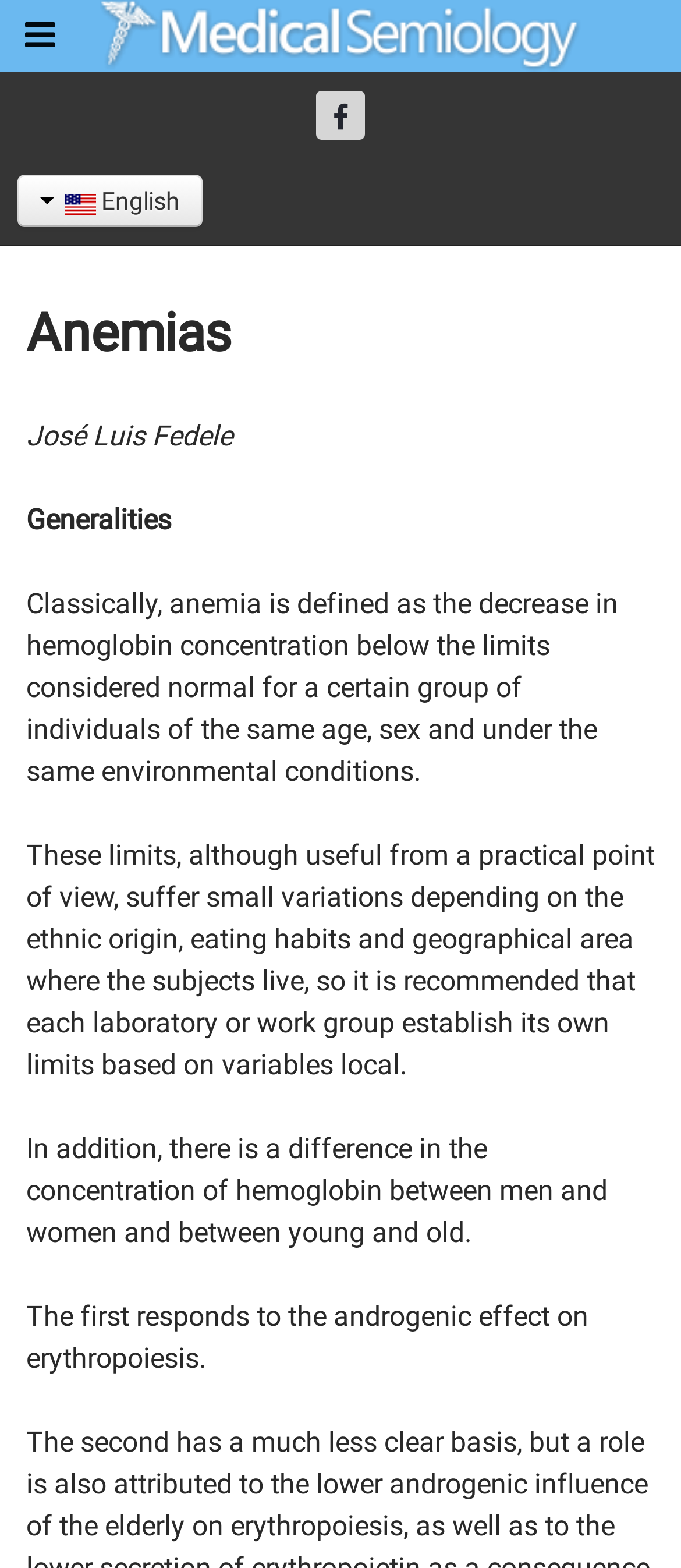Find the UI element described as: "aria-label="Semiología Clínica" title="Semiología Clínica"" and predict its bounding box coordinates. Ensure the coordinates are four float numbers between 0 and 1, [left, top, right, bottom].

[0.146, 0.011, 0.854, 0.032]